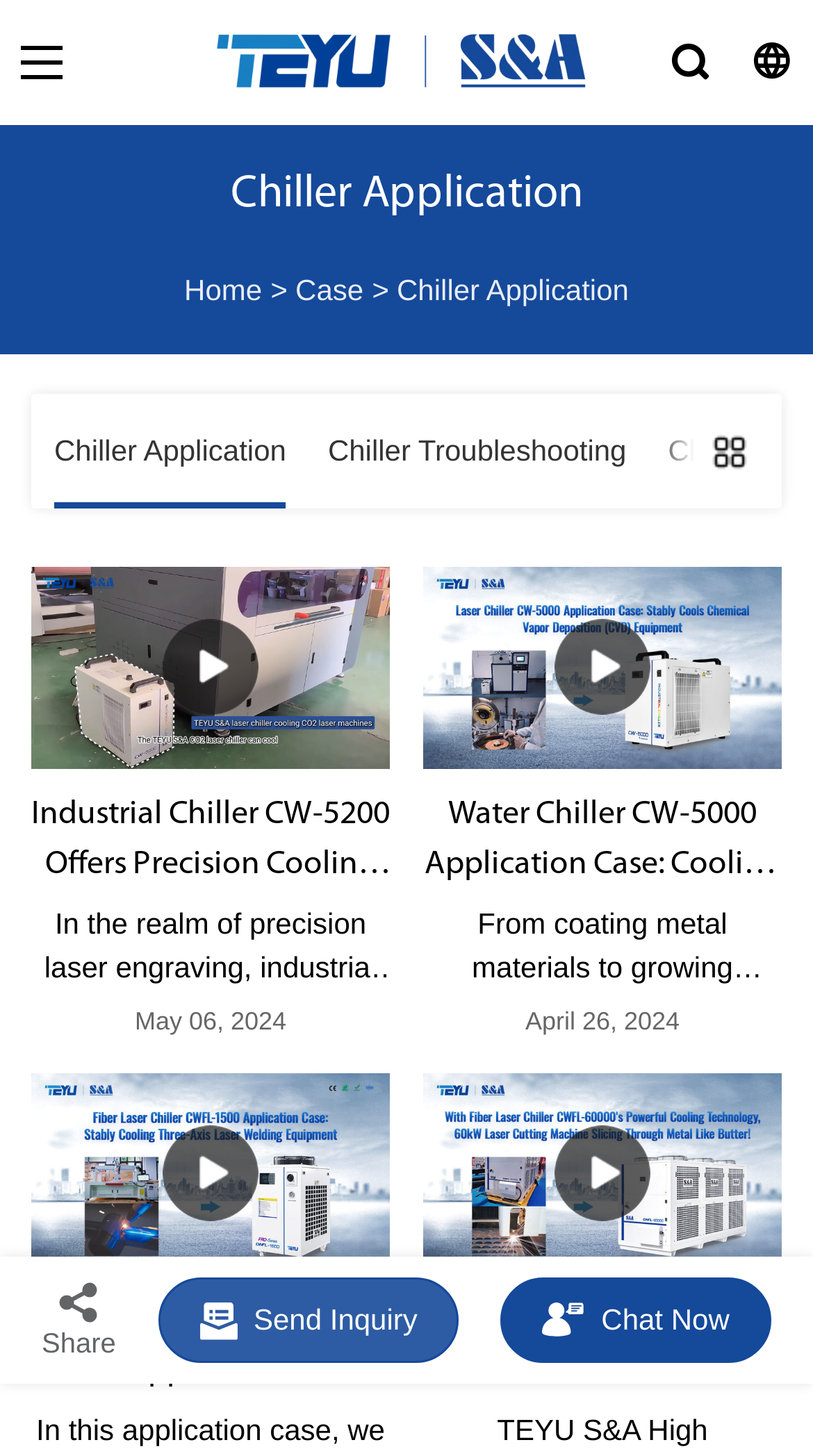Using the information in the image, give a detailed answer to the following question: What is the function of the button at the bottom of the webpage?

I found the function of the button by looking at the button element 'Send Inquiry' located at the bottom of the webpage, which suggests that it allows users to send an inquiry to the company.